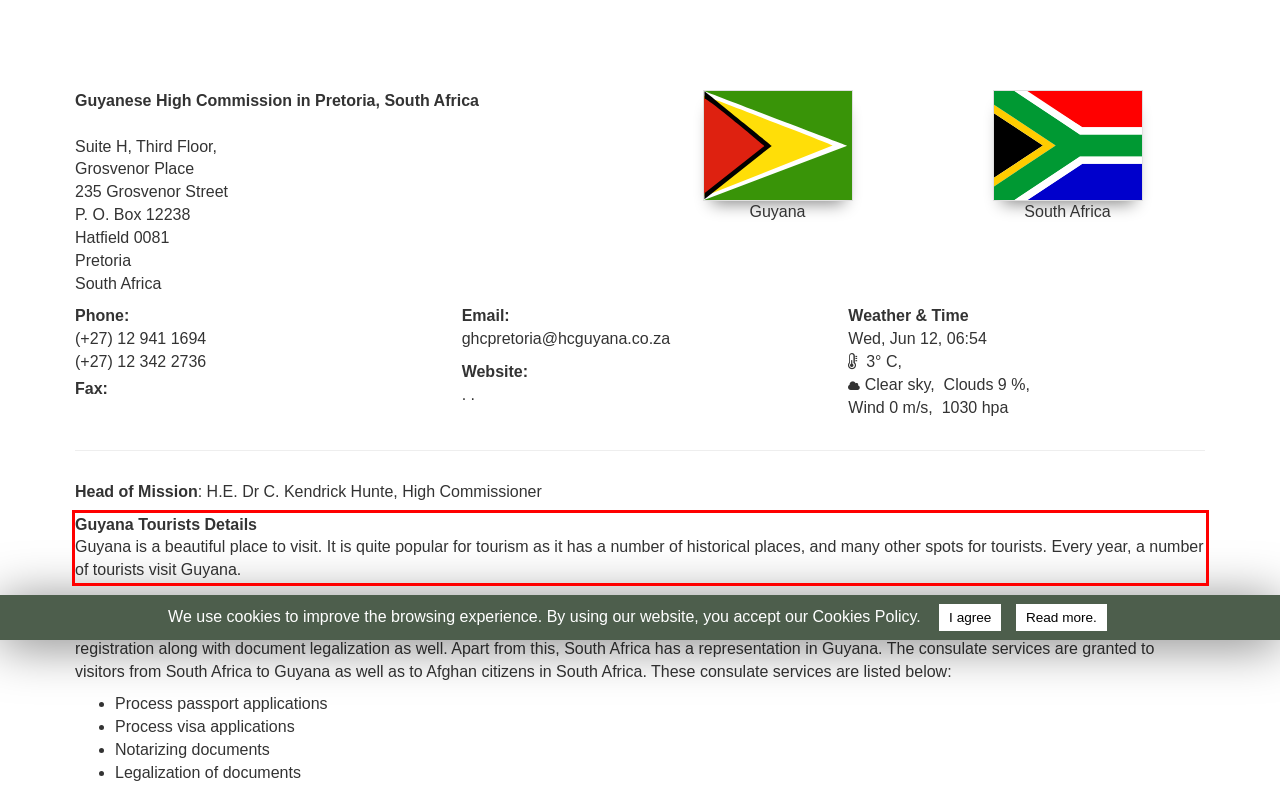Please analyze the provided webpage screenshot and perform OCR to extract the text content from the red rectangle bounding box.

Guyana Tourists Details Guyana is a beautiful place to visit. It is quite popular for tourism as it has a number of historical places, and many other spots for tourists. Every year, a number of tourists visit Guyana.